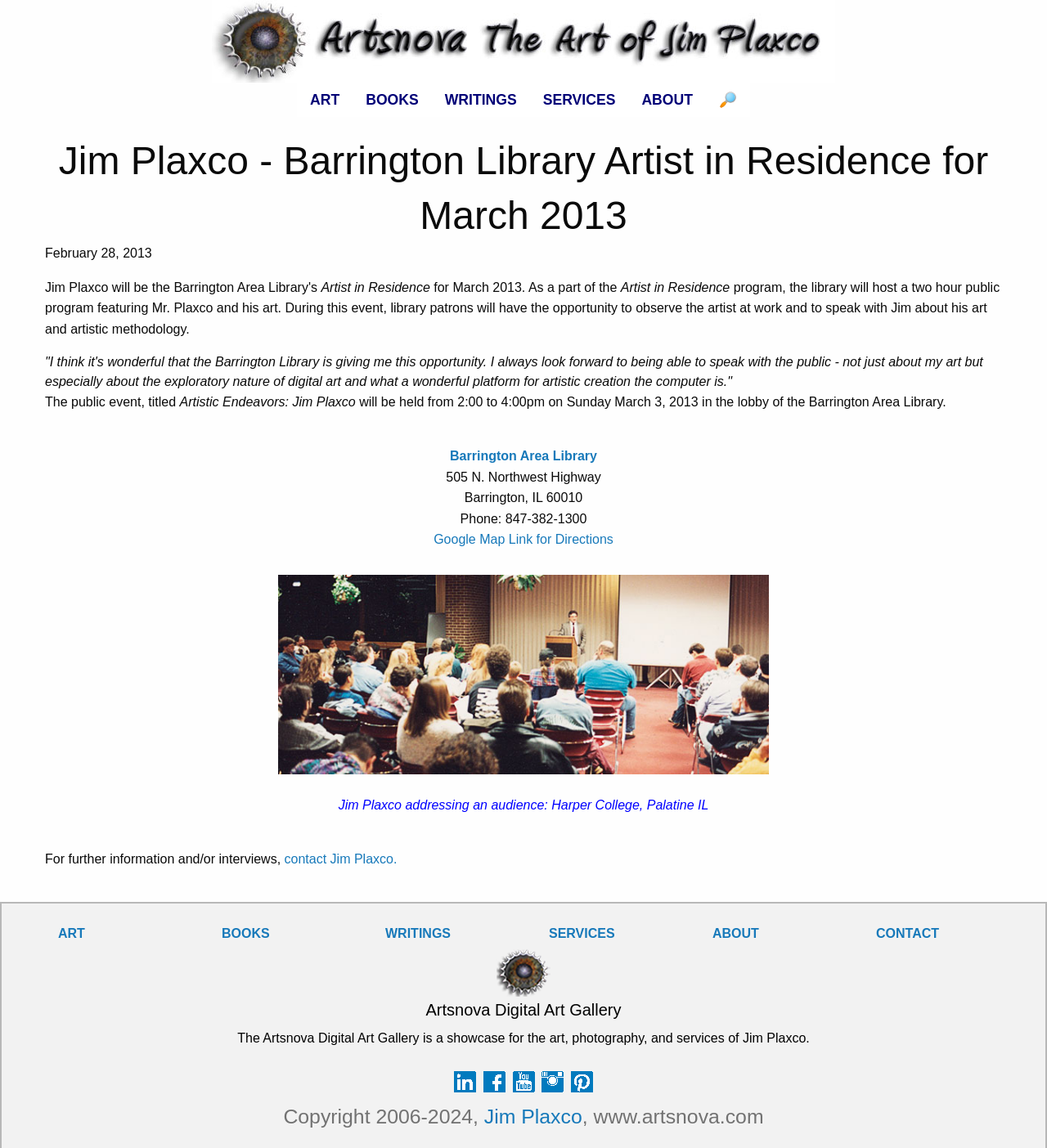Give the bounding box coordinates for the element described by: "WRITINGS".

[0.368, 0.808, 0.43, 0.819]